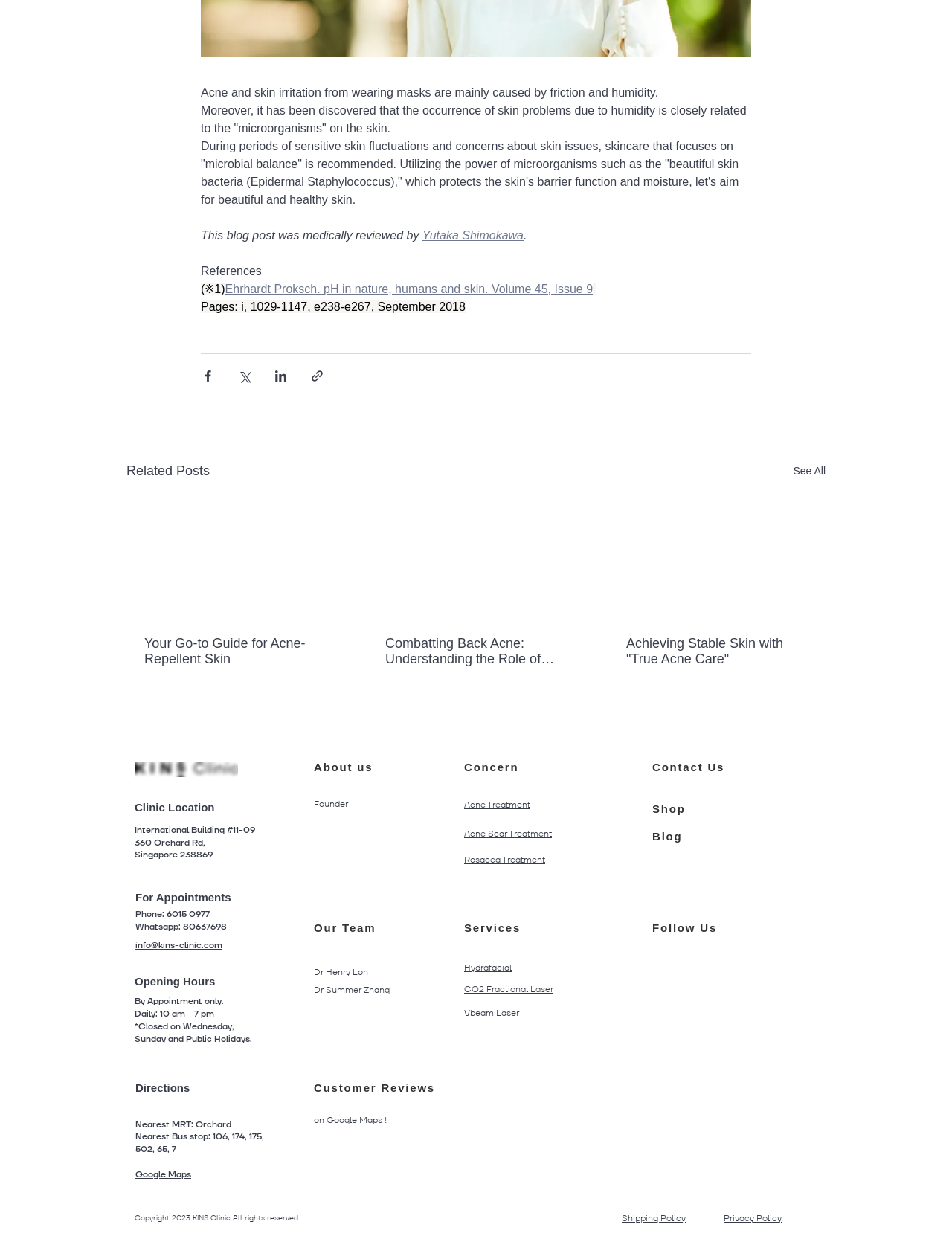Find and provide the bounding box coordinates for the UI element described here: "90 Days of Awesome". The coordinates should be given as four float numbers between 0 and 1: [left, top, right, bottom].

None